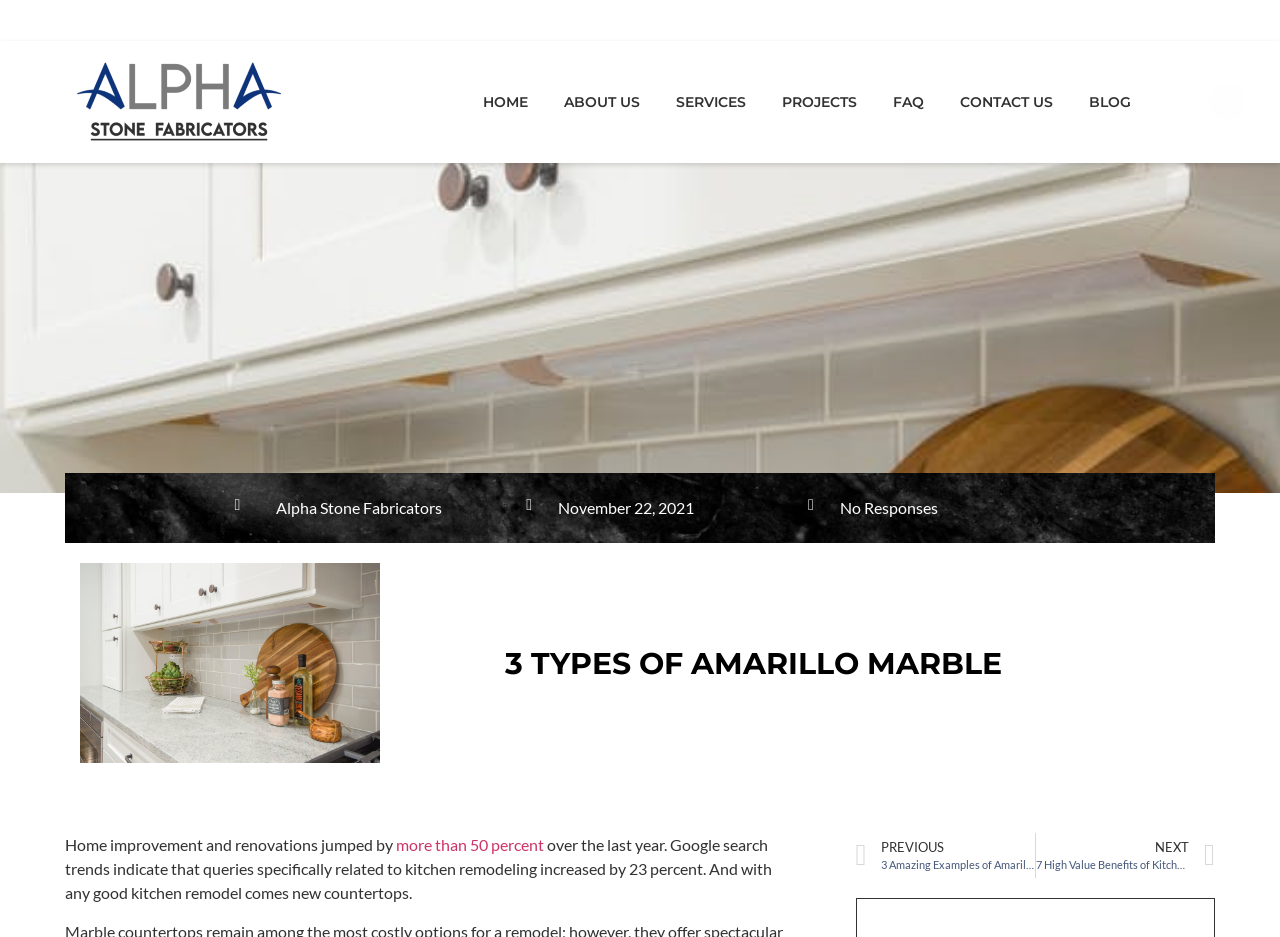Please find the bounding box coordinates of the element that you should click to achieve the following instruction: "visit home page". The coordinates should be presented as four float numbers between 0 and 1: [left, top, right, bottom].

[0.363, 0.084, 0.426, 0.133]